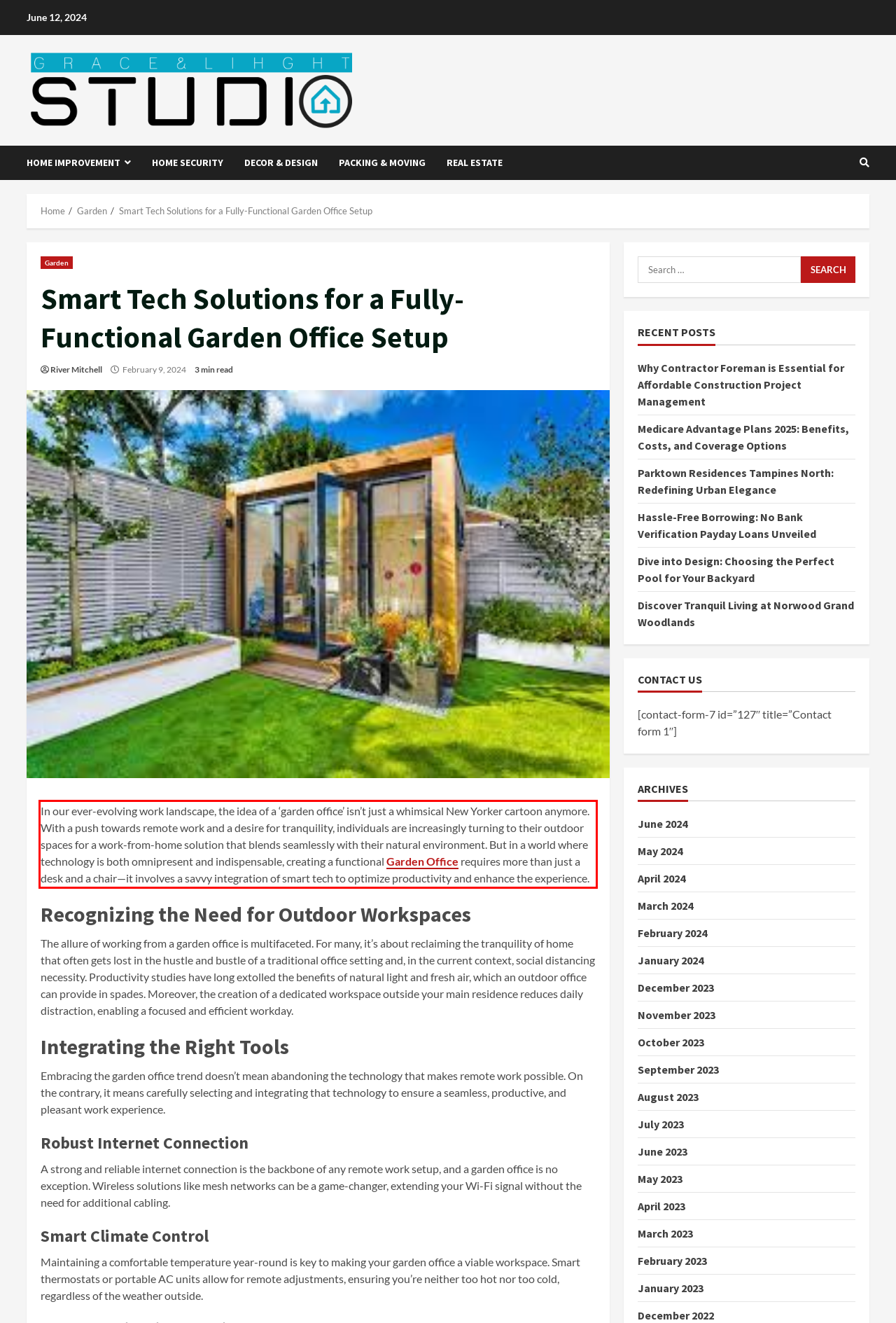Inspect the webpage screenshot that has a red bounding box and use OCR technology to read and display the text inside the red bounding box.

In our ever-evolving work landscape, the idea of a ‘garden office’ isn’t just a whimsical New Yorker cartoon anymore. With a push towards remote work and a desire for tranquility, individuals are increasingly turning to their outdoor spaces for a work-from-home solution that blends seamlessly with their natural environment. But in a world where technology is both omnipresent and indispensable, creating a functional Garden Office requires more than just a desk and a chair—it involves a savvy integration of smart tech to optimize productivity and enhance the experience.